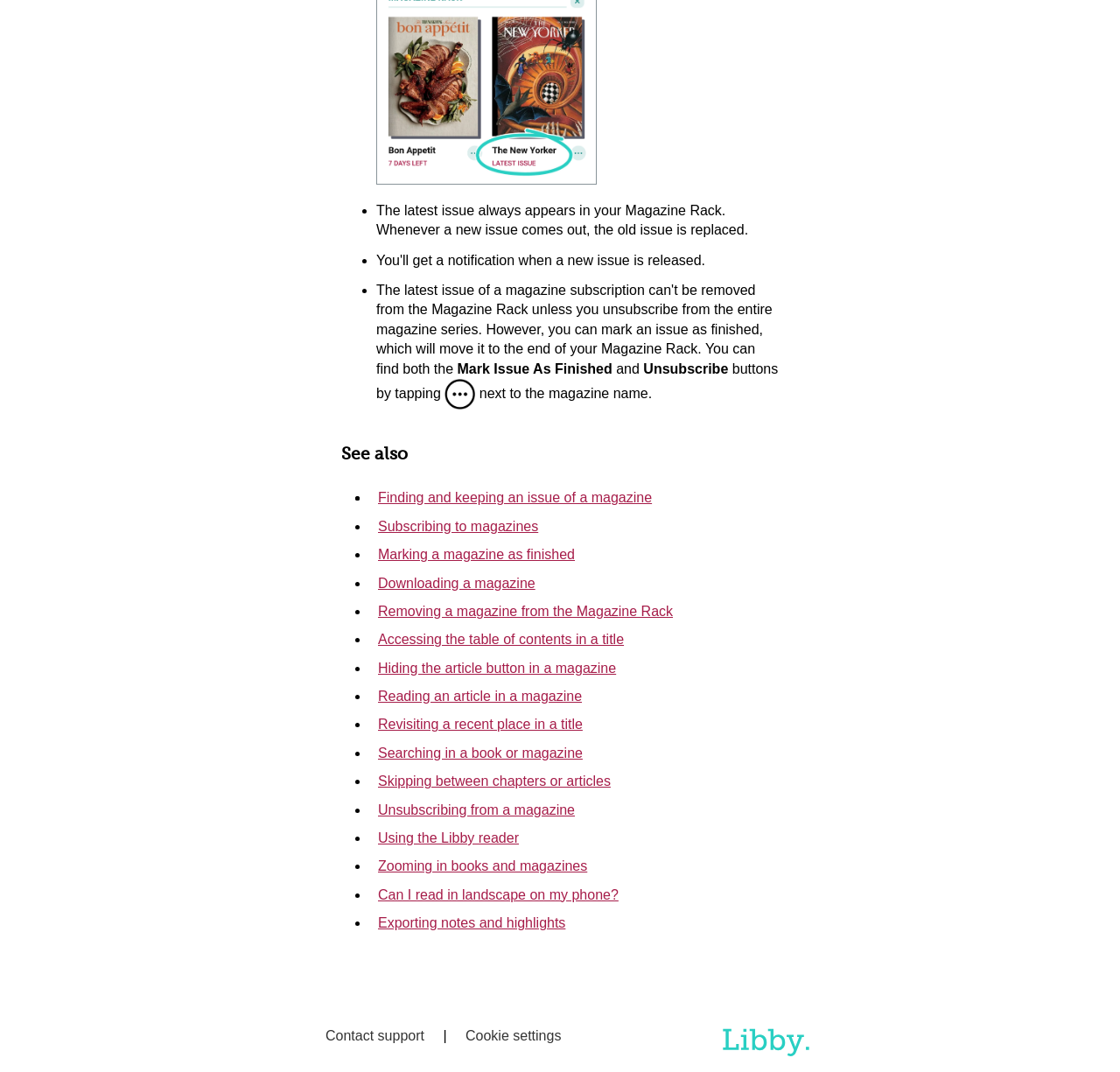Please determine the bounding box coordinates for the UI element described as: "Downloading a magazine".

[0.33, 0.535, 0.695, 0.553]